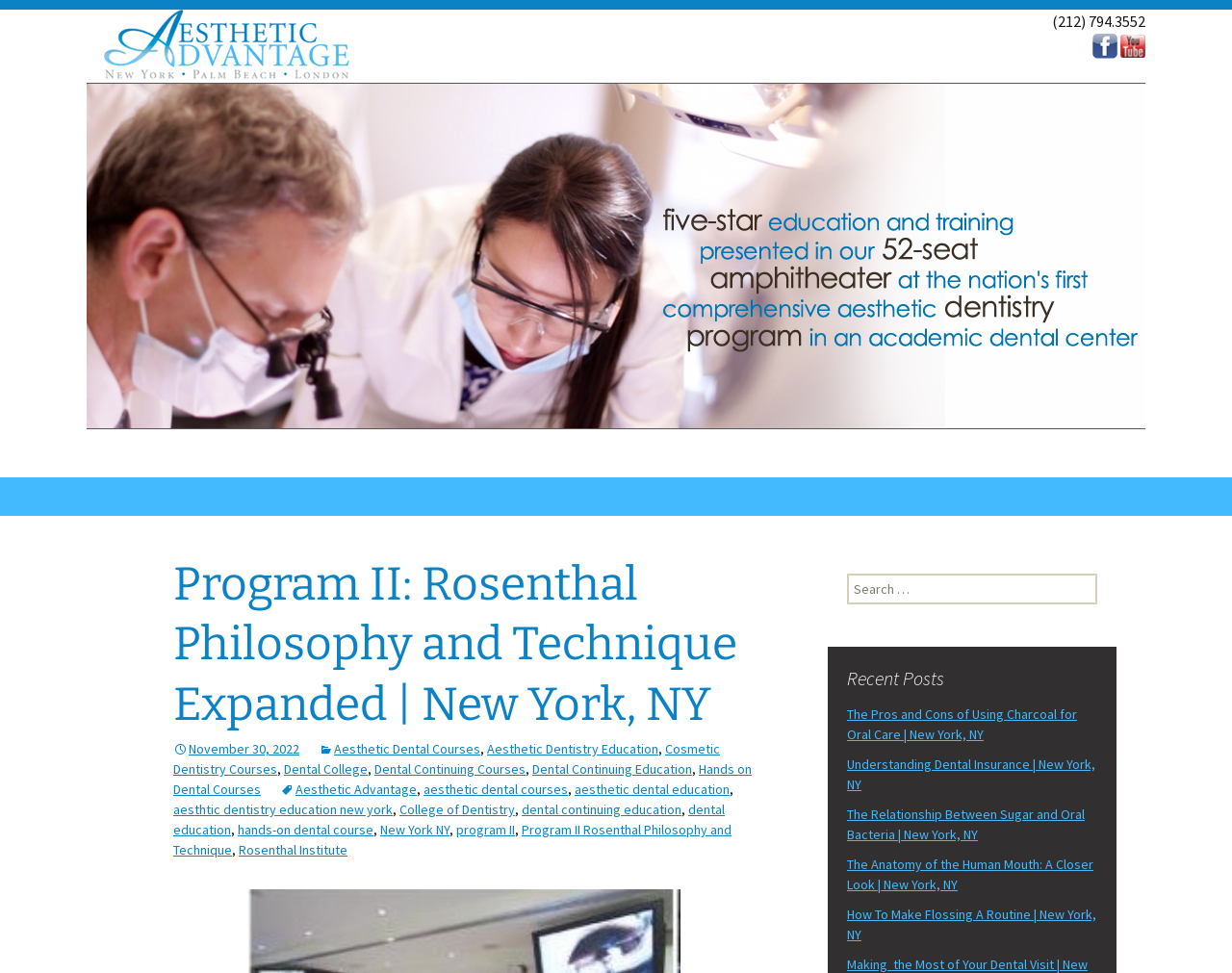Please indicate the bounding box coordinates of the element's region to be clicked to achieve the instruction: "Call the phone number". Provide the coordinates as four float numbers between 0 and 1, i.e., [left, top, right, bottom].

None